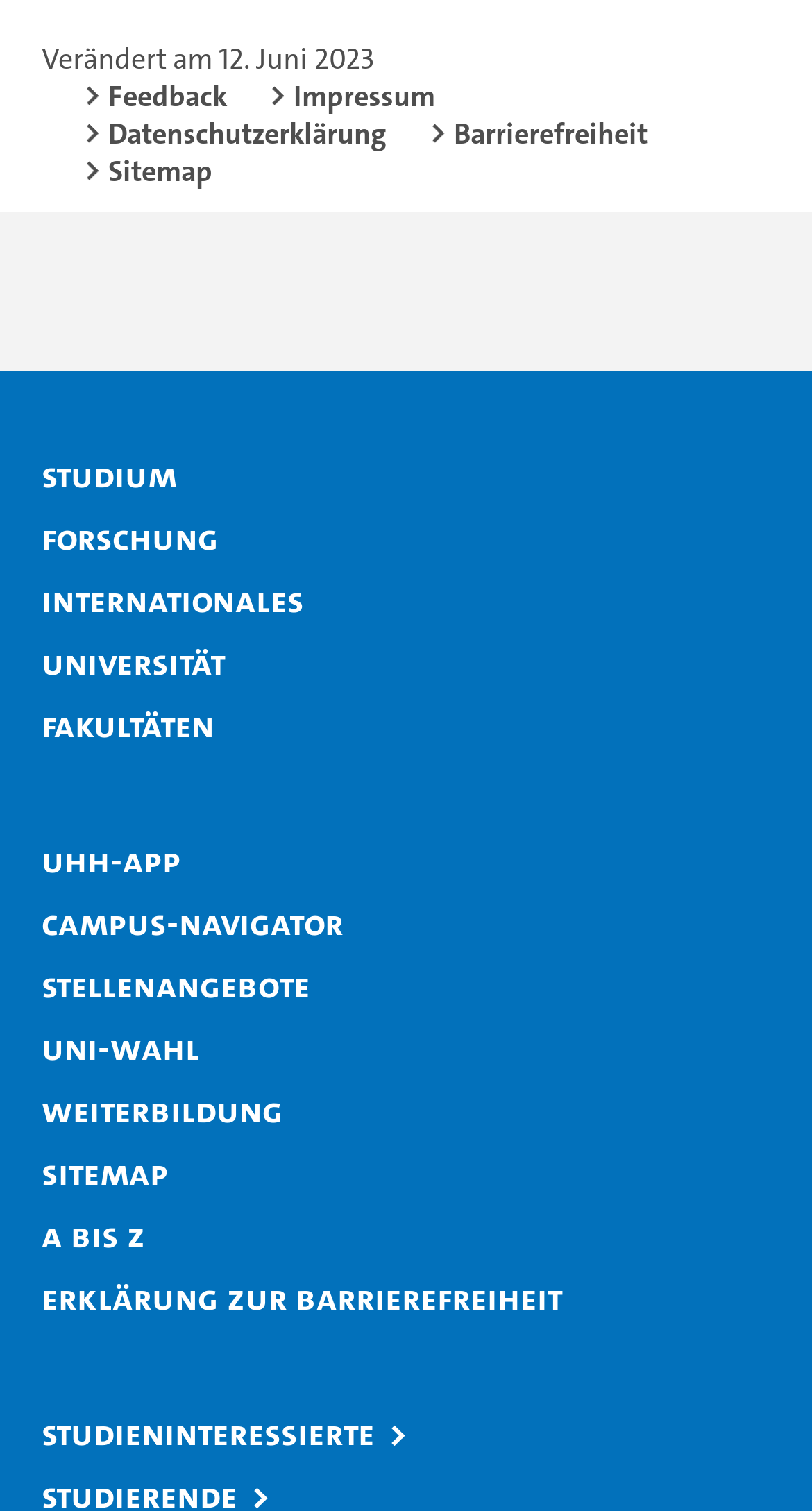How many links are there in the main navigation?
Give a detailed response to the question by analyzing the screenshot.

In the main navigation, there are 13 links, including 'Studium', 'Forschung', 'Internationales', 'Universität', 'Fakultäten', 'UHH-App', 'Campus-Navigator', 'Stellenangebote', 'Uni-Wahl', 'Weiterbildung', 'Sitemap', 'A bis Z', and 'Erklärung zur Barrierefreiheit'.